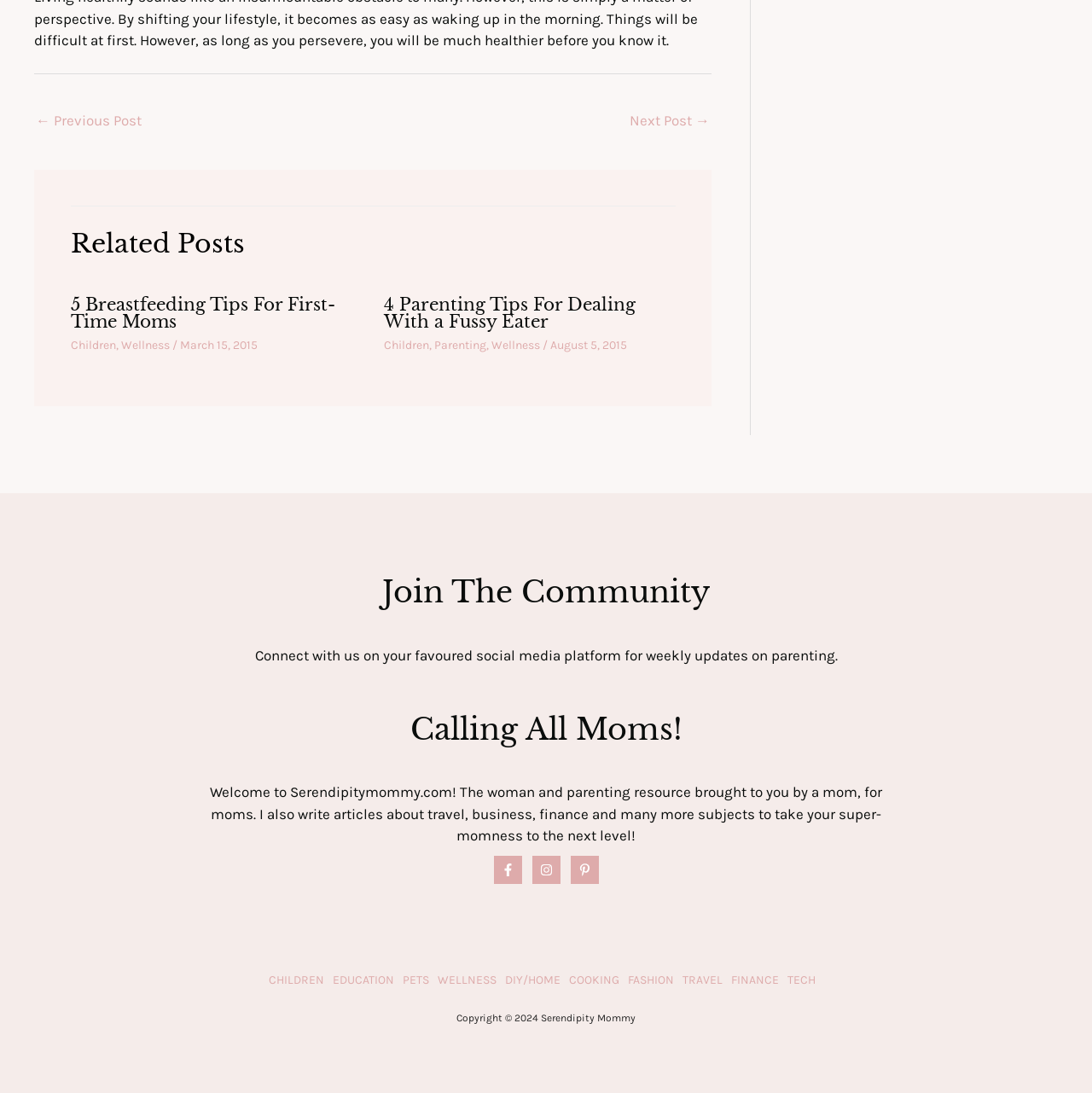Determine the bounding box coordinates for the UI element with the following description: "Children". The coordinates should be four float numbers between 0 and 1, represented as [left, top, right, bottom].

[0.064, 0.309, 0.106, 0.323]